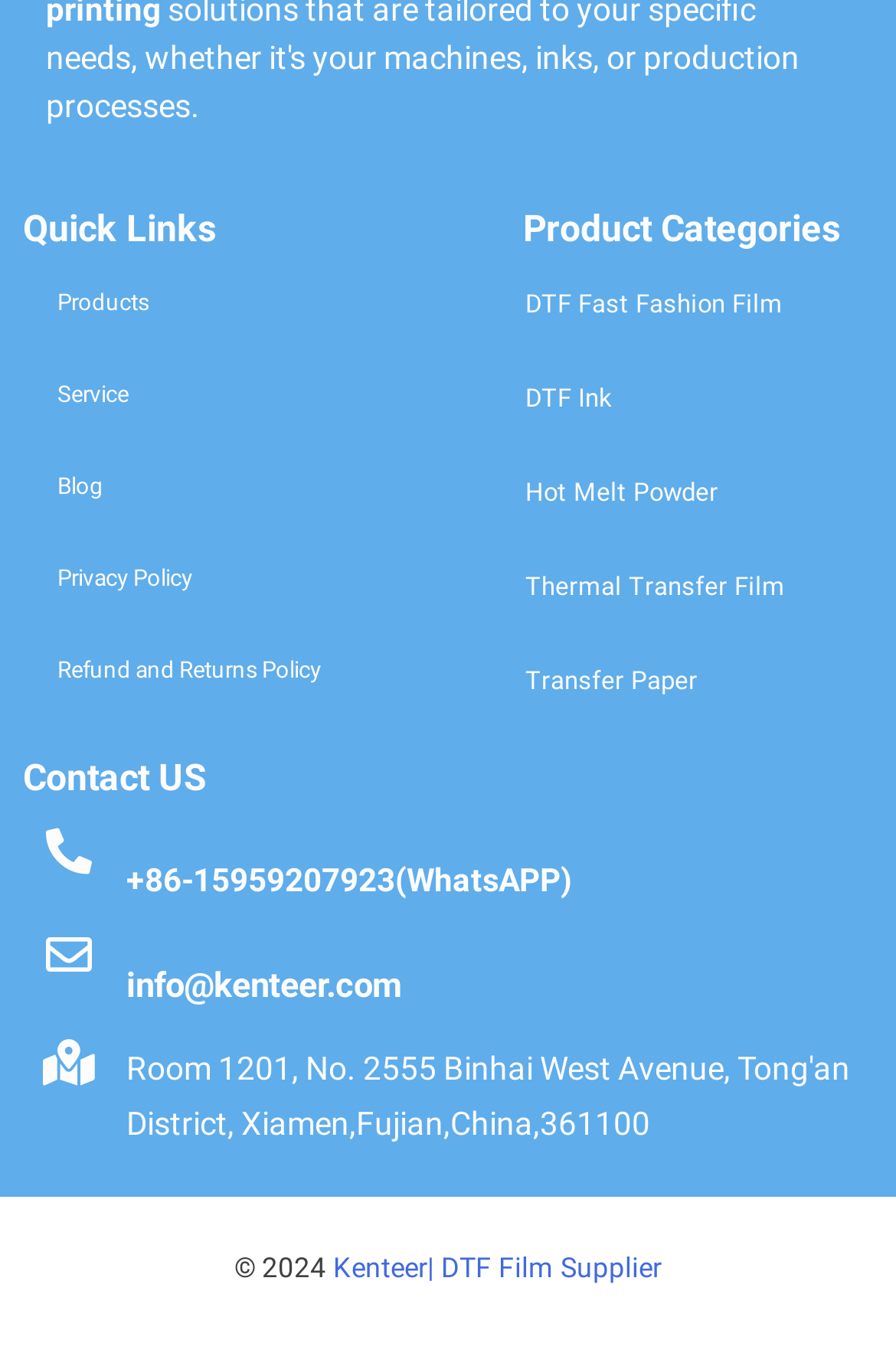Please pinpoint the bounding box coordinates for the region I should click to adhere to this instruction: "Contact us through WhatsApp".

[0.141, 0.637, 0.638, 0.664]